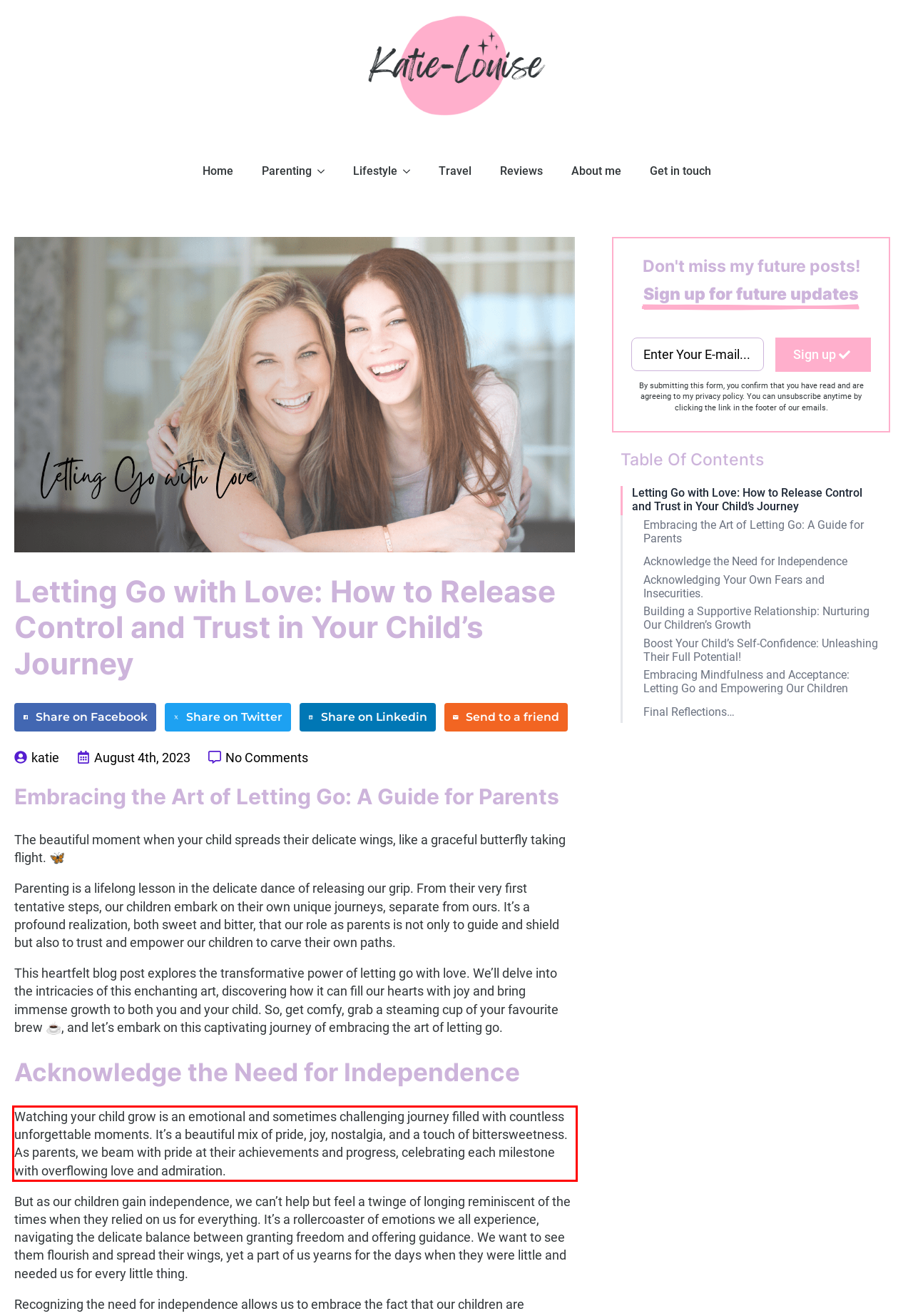Observe the screenshot of the webpage that includes a red rectangle bounding box. Conduct OCR on the content inside this red bounding box and generate the text.

Watching your child grow is an emotional and sometimes challenging journey filled with countless unforgettable moments. It’s a beautiful mix of pride, joy, nostalgia, and a touch of bittersweetness. As parents, we beam with pride at their achievements and progress, celebrating each milestone with overflowing love and admiration.